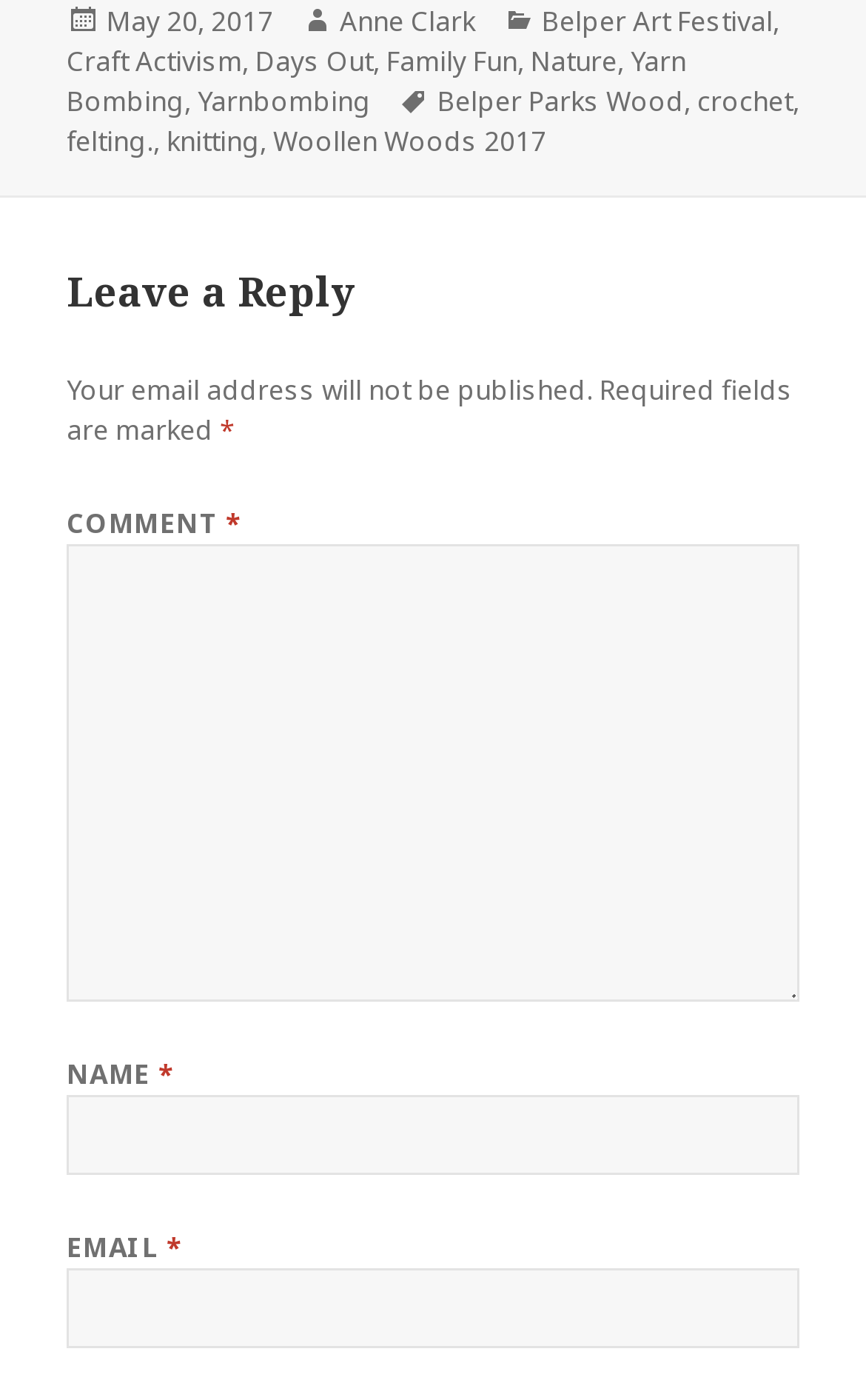Based on the image, provide a detailed response to the question:
What is required to leave a reply?

To leave a reply, three fields are required: COMMENT, NAME, and EMAIL. These fields are marked with an asterisk (*) and are located below the 'Leave a Reply' heading.